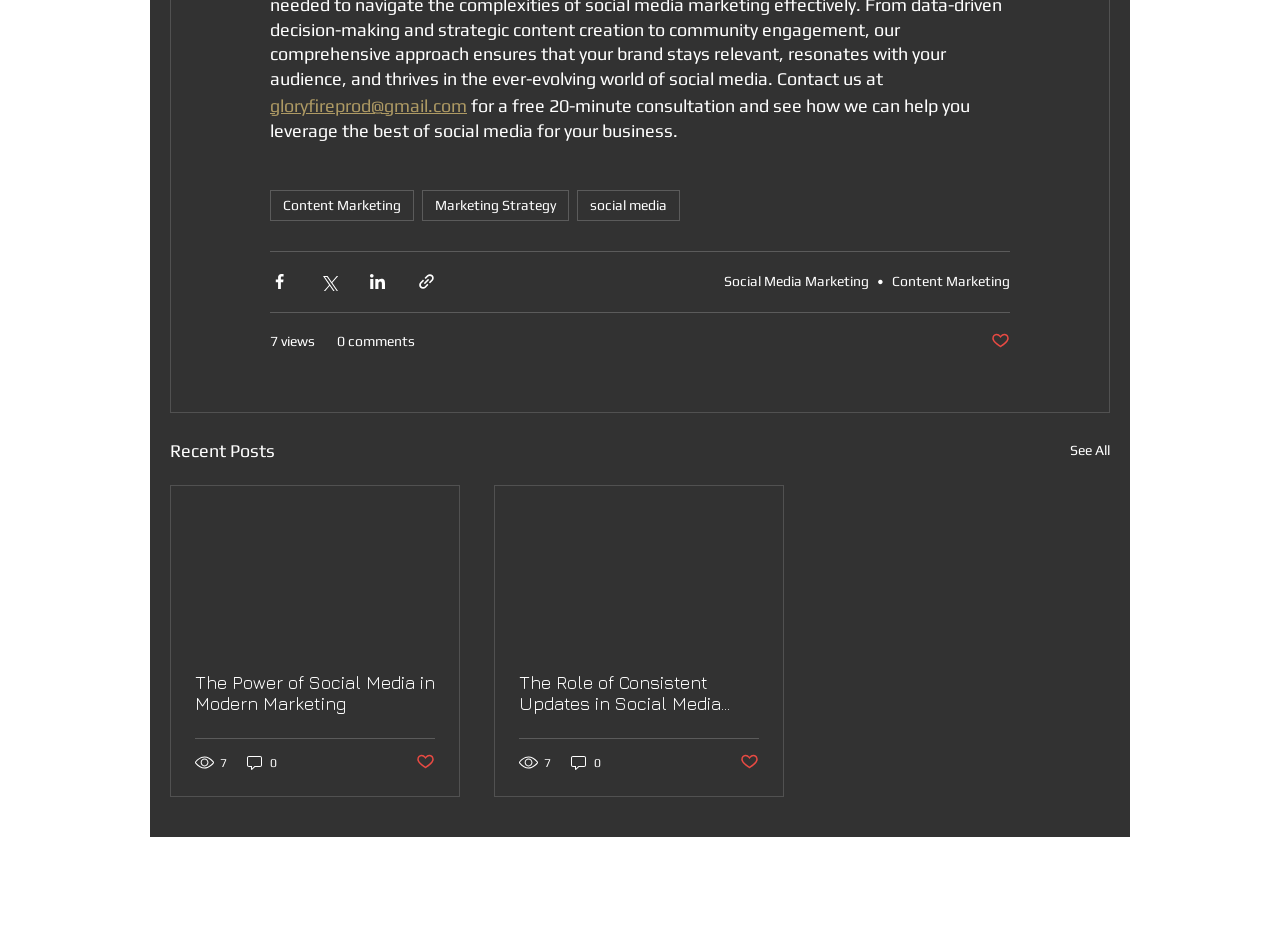Show me the bounding box coordinates of the clickable region to achieve the task as per the instruction: "Click the 'Content Marketing' link".

[0.211, 0.203, 0.323, 0.237]